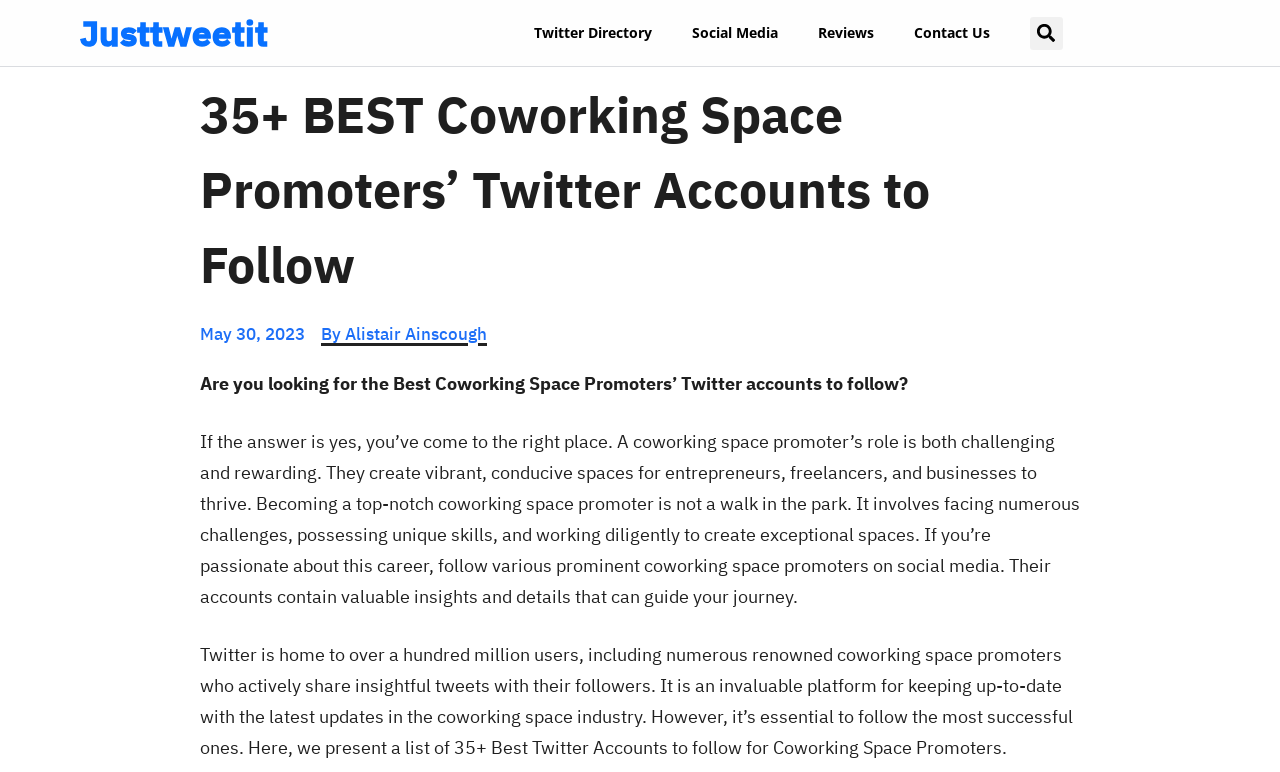What platform is recommended for keeping up-to-date with the latest updates in the coworking space industry?
Please provide a full and detailed response to the question.

I found the recommended platform by reading the static text element that mentions Twitter as an 'invaluable platform for keeping up-to-date with the latest updates in the coworking space industry'.